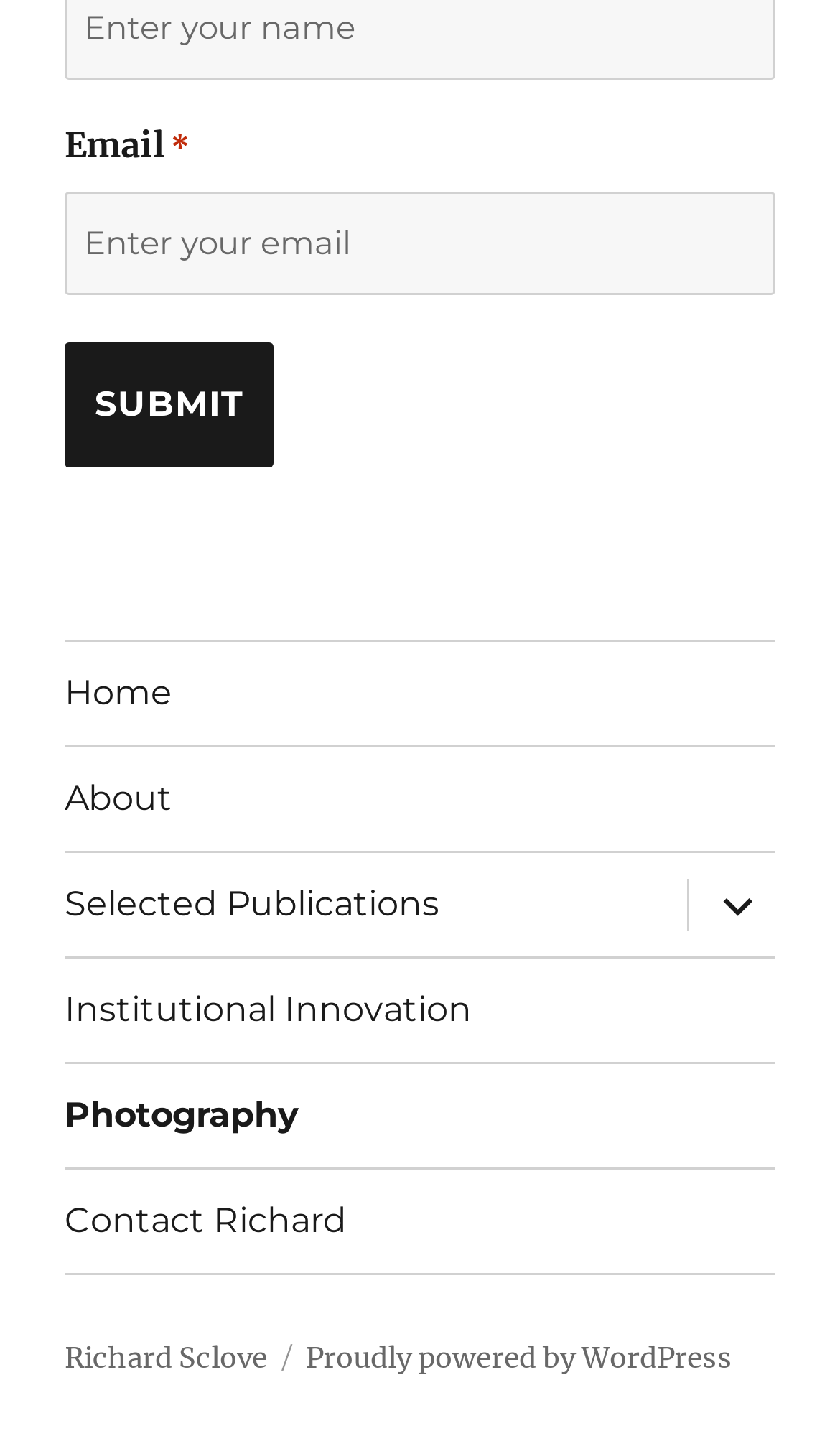Using a single word or phrase, answer the following question: 
How many links are in the footer primary menu?

7